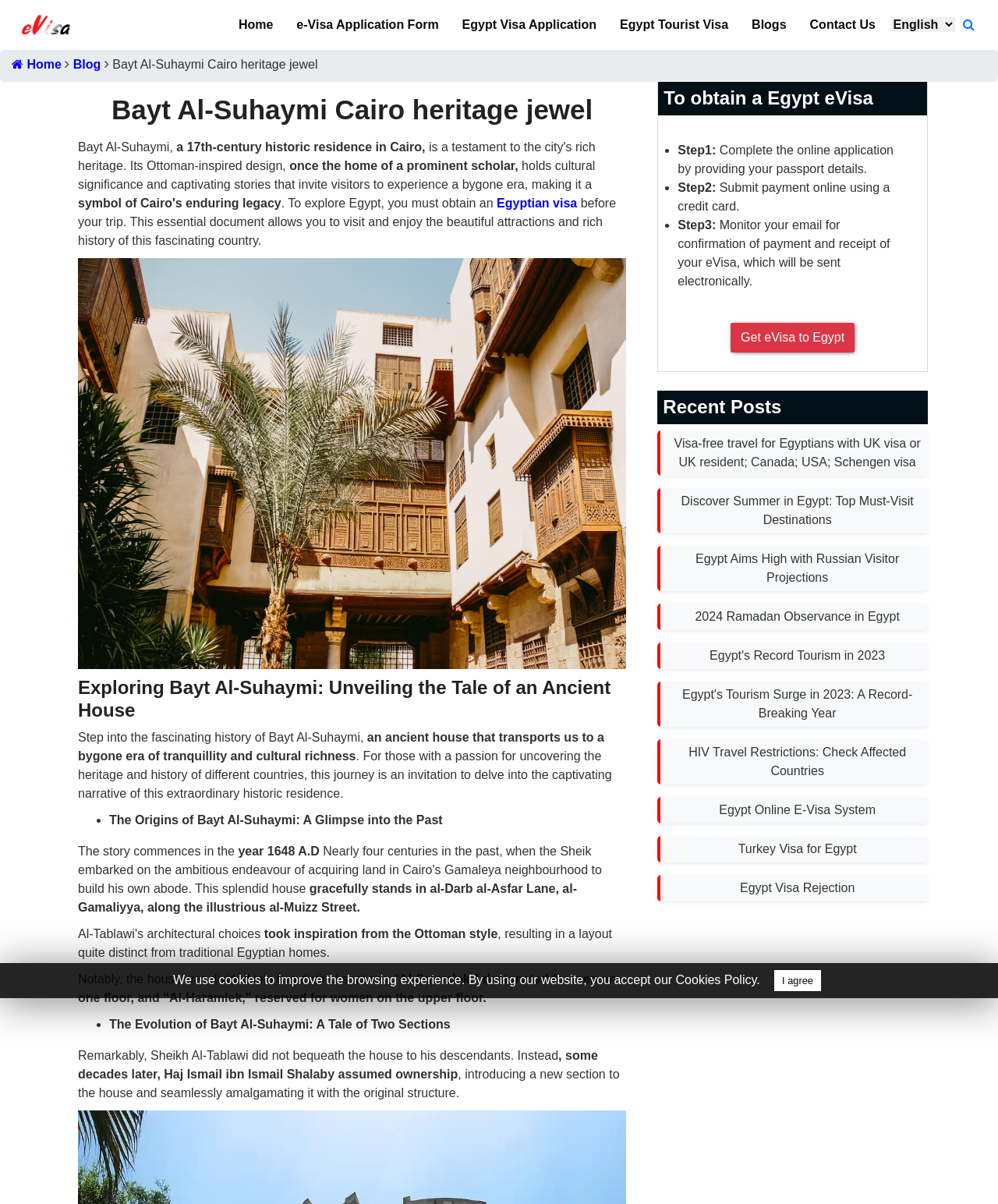Please determine the bounding box coordinates for the element that should be clicked to follow these instructions: "Explore the 'Bayt Al-Suhaymi Cairo heritage jewel' image".

[0.078, 0.214, 0.628, 0.556]